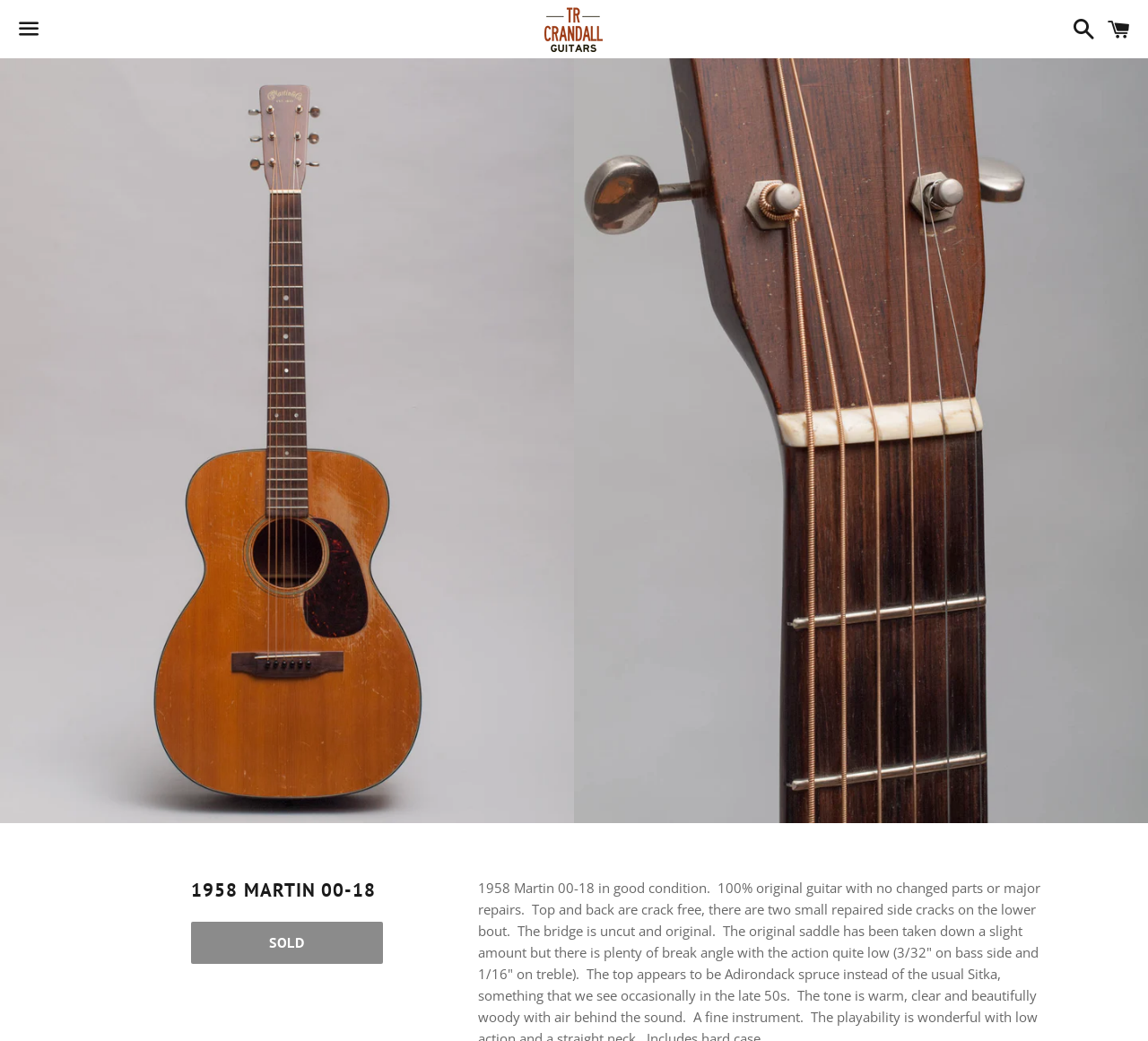Determine the bounding box for the described HTML element: "alt="TR Crandall Guitars"". Ensure the coordinates are four float numbers between 0 and 1 in the format [left, top, right, bottom].

[0.172, 0.006, 0.828, 0.05]